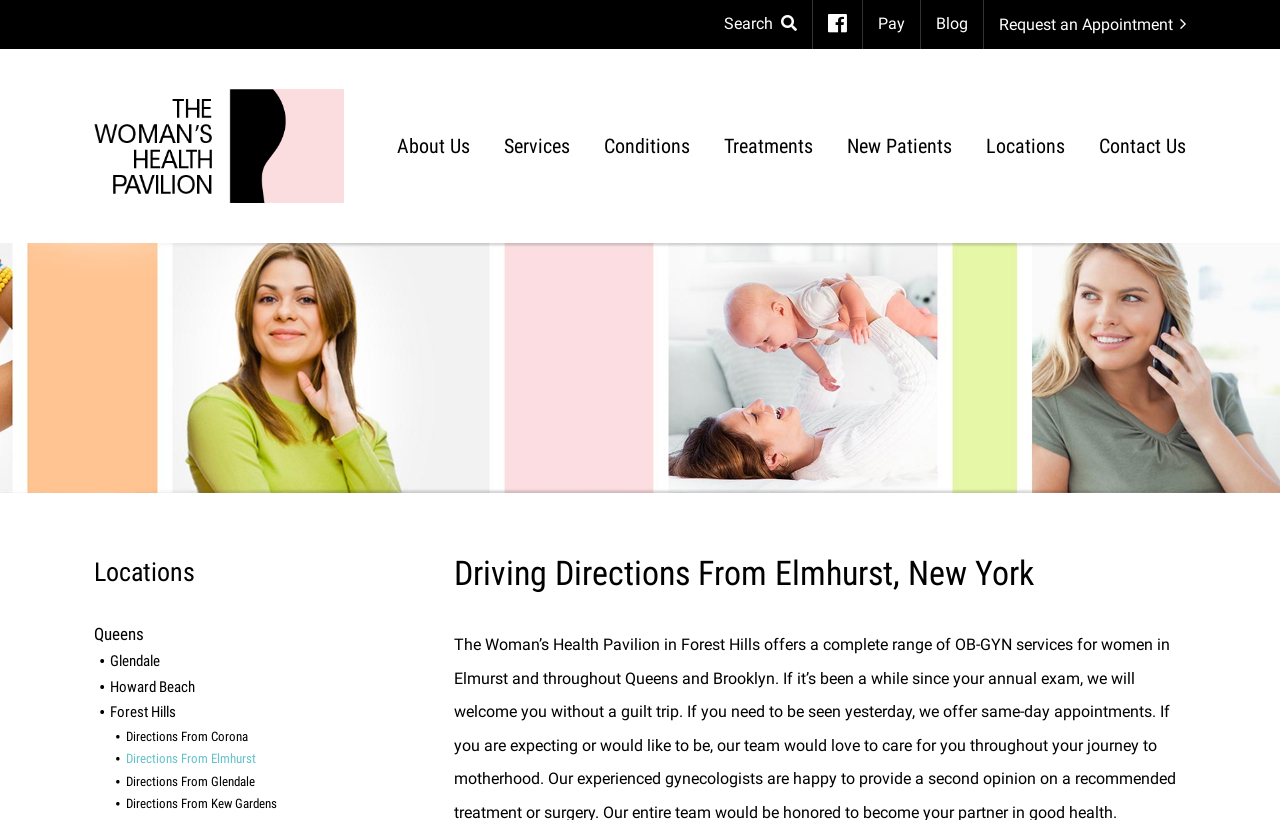Answer with a single word or phrase: 
What can I do on this webpage?

Request an appointment, pay, search